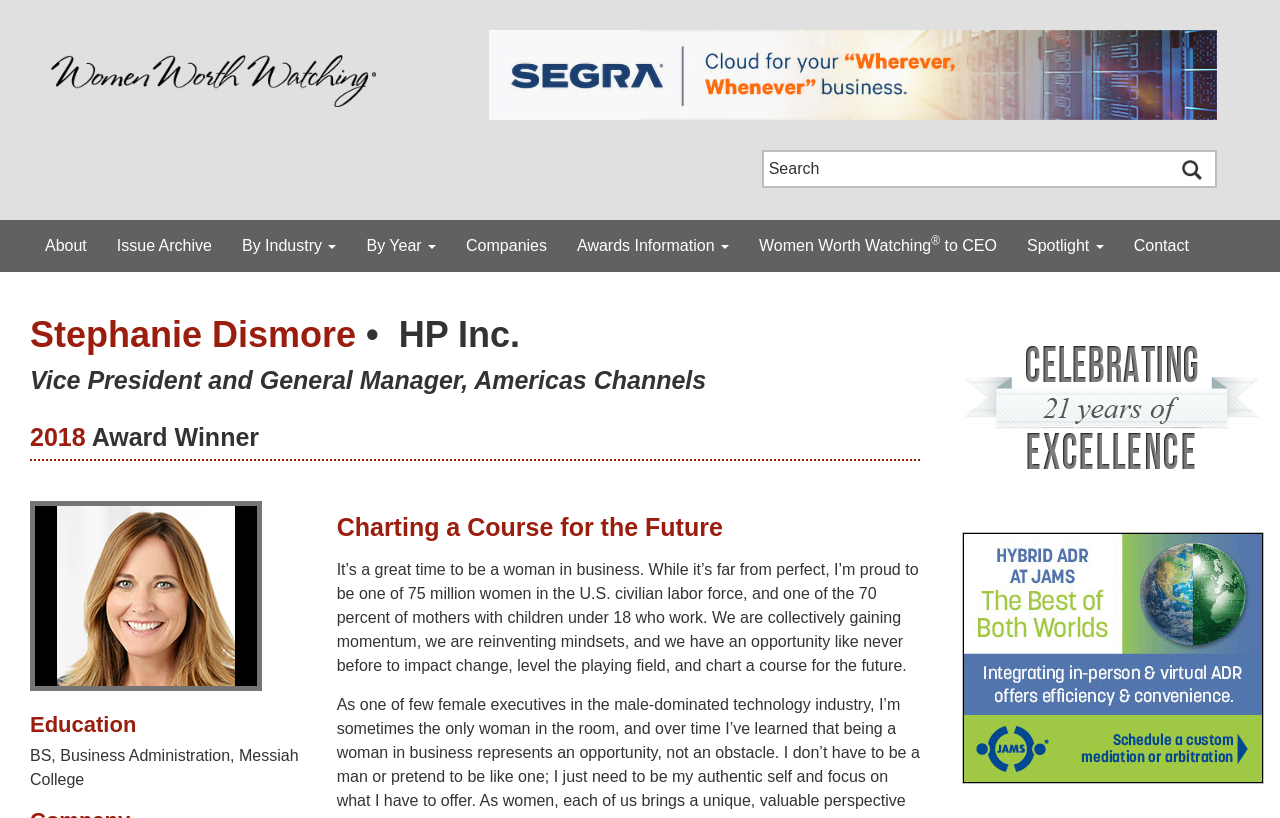Mark the bounding box of the element that matches the following description: "Women Worth Watching® to CEO".

[0.581, 0.269, 0.791, 0.333]